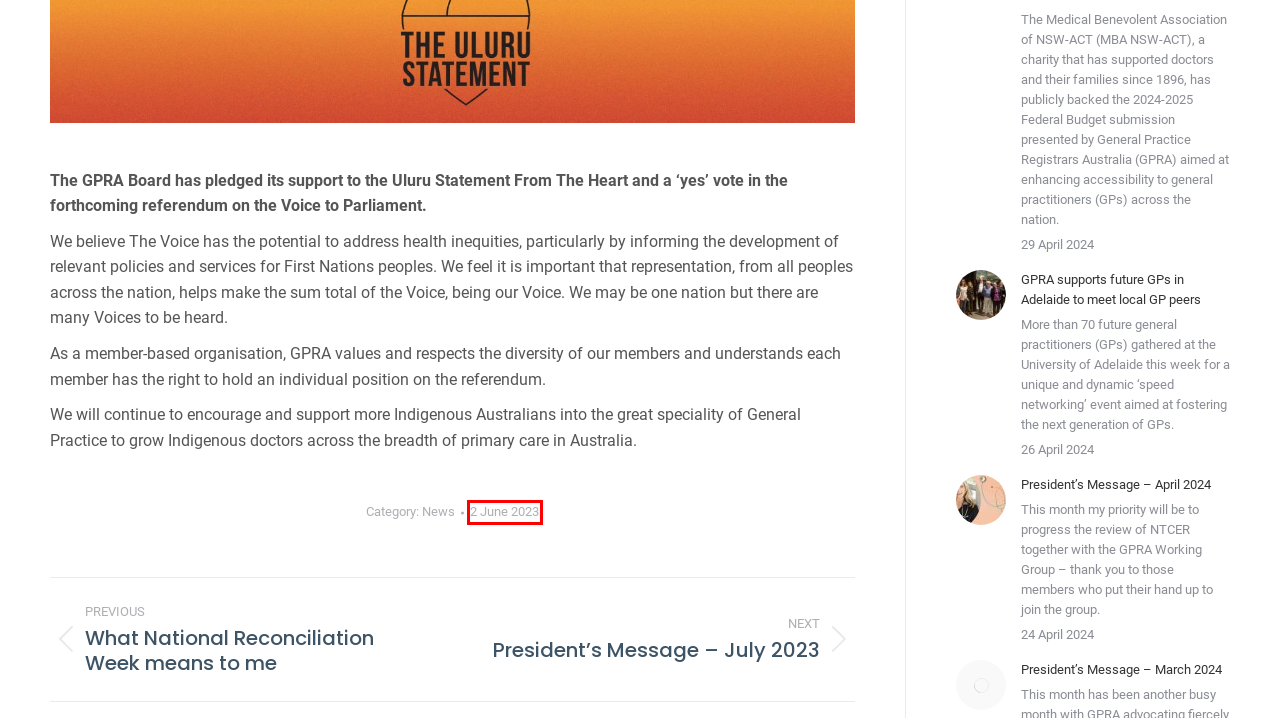You have a screenshot of a webpage with a red rectangle bounding box around a UI element. Choose the best description that matches the new page after clicking the element within the bounding box. The candidate descriptions are:
A. President's Message – March 2024 - General Practice Registrars Australia
B. 2 June 2023 - General Practice Registrars Australia
C. President's Message – July 2023 - General Practice Registrars Australia
D. News Archives - General Practice Registrars Australia
E. What National Reconciliation Week means to me - General Practice Registrars Australia
F. GPRA supports future GPs in Adelaide to meet local GP peers - General Practice Registrars Australia
G. Jobs Board - General Practice Registrars Australia
H. President's Message – April 2024 - General Practice Registrars Australia

B